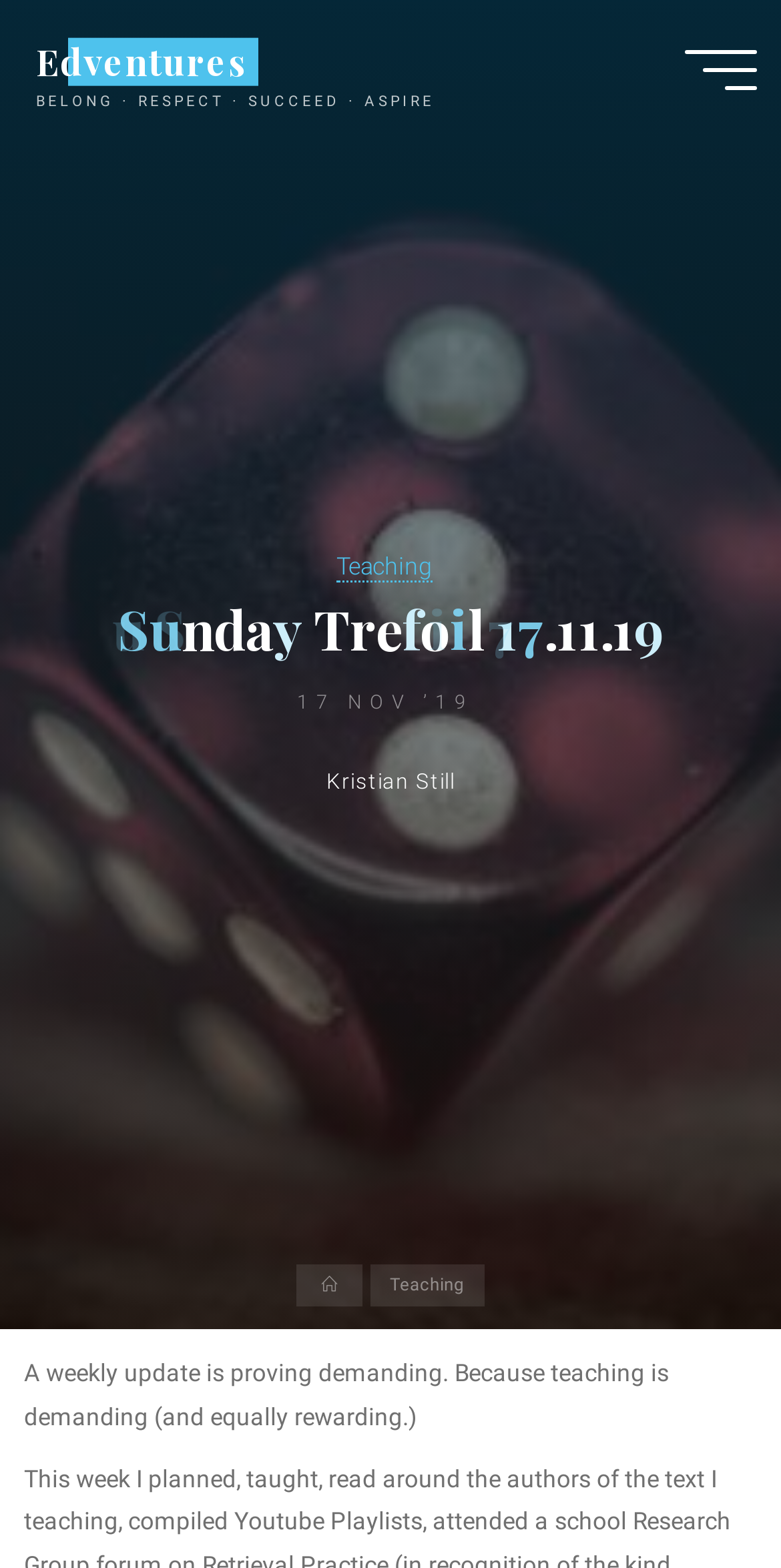What is the purpose of the button at the bottom of the page?
Analyze the image and deliver a detailed answer to the question.

The button at the bottom of the page has the text 'Back to Top', which suggests that its purpose is to allow users to navigate back to the top of the webpage.